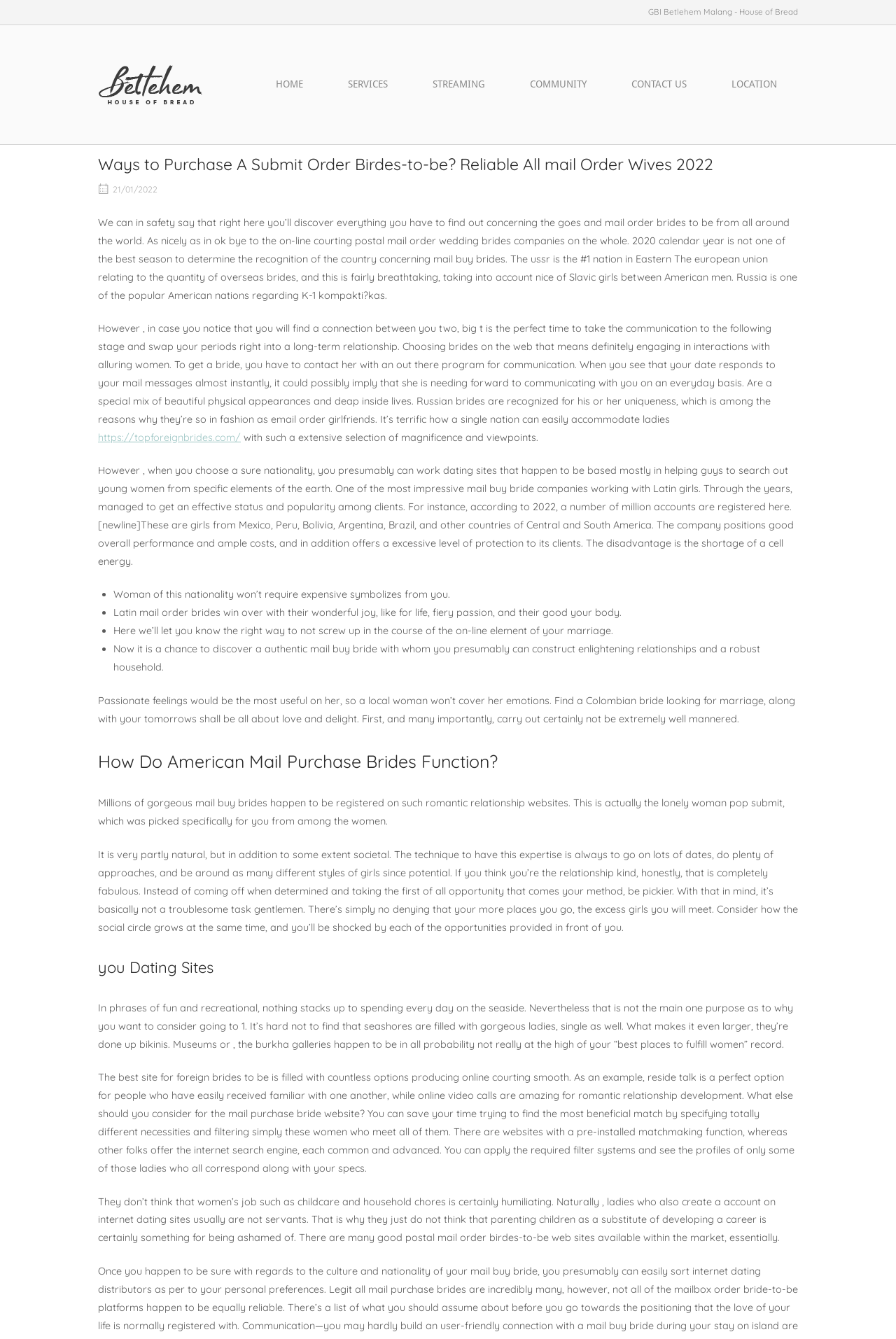Please identify the bounding box coordinates of the region to click in order to complete the given instruction: "Email This Page". The coordinates should be four float numbers between 0 and 1, i.e., [left, top, right, bottom].

None